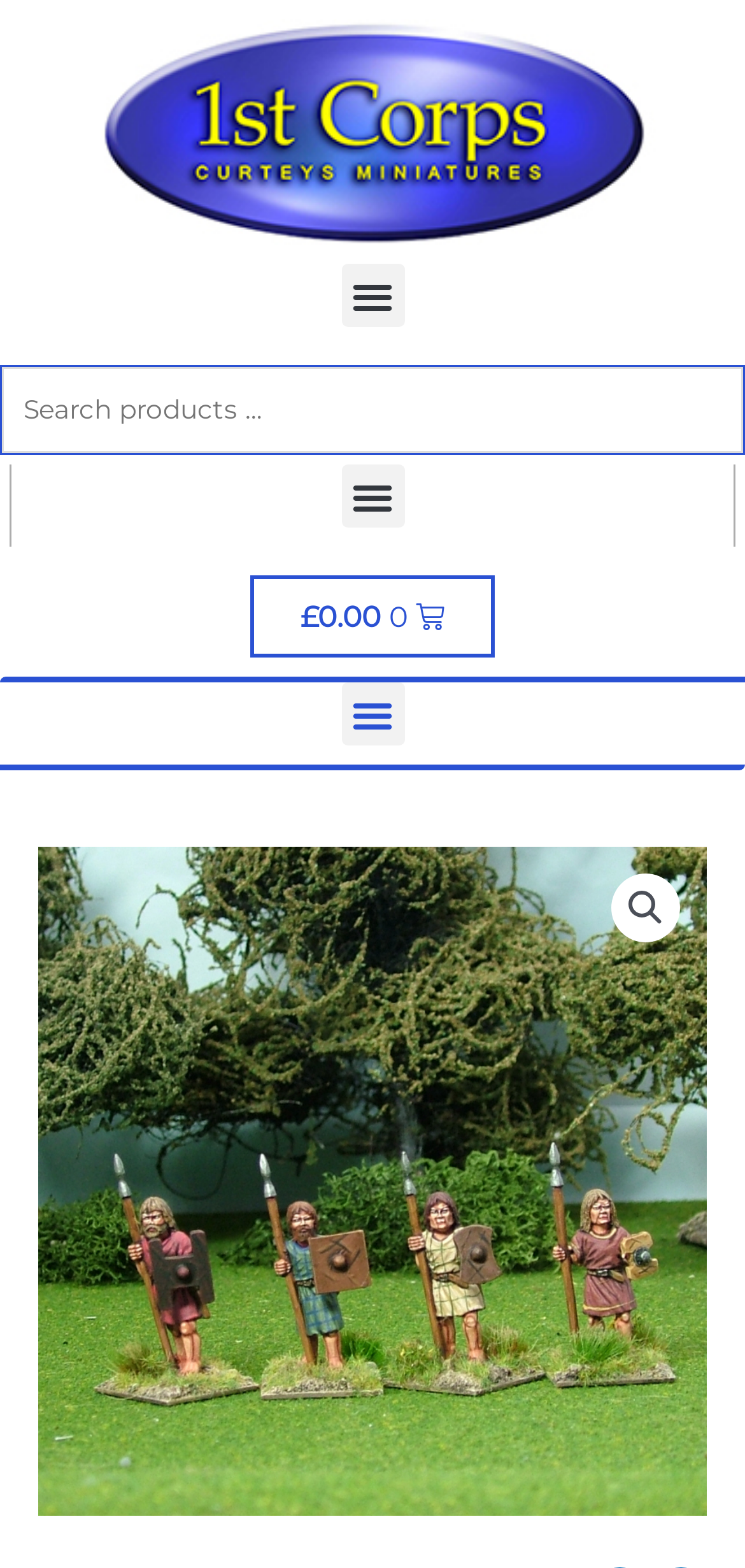What is the purpose of the textbox?
Based on the screenshot, respond with a single word or phrase.

Search products